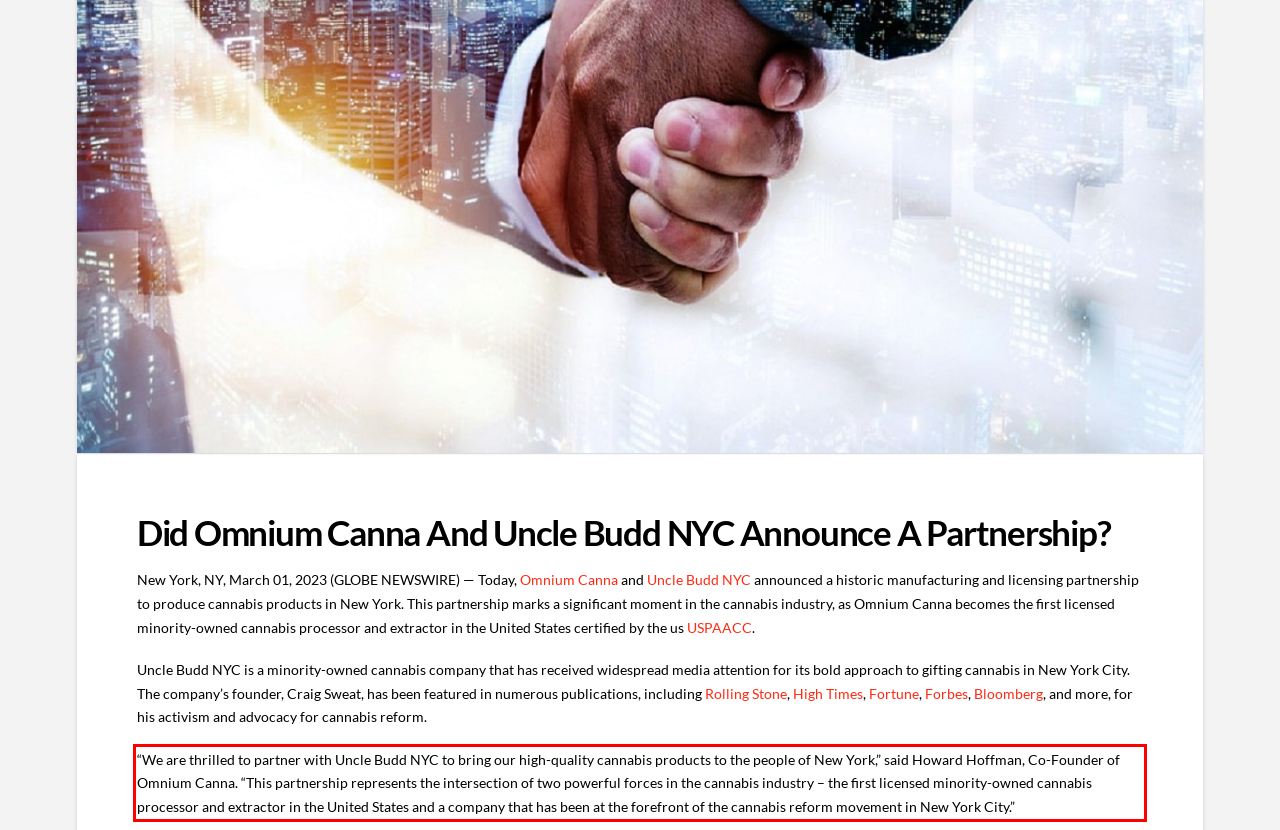You are provided with a screenshot of a webpage that includes a UI element enclosed in a red rectangle. Extract the text content inside this red rectangle.

“We are thrilled to partner with Uncle Budd NYC to bring our high-quality cannabis products to the people of New York,” said Howard Hoffman, Co-Founder of Omnium Canna. “This partnership represents the intersection of two powerful forces in the cannabis industry – the first licensed minority-owned cannabis processor and extractor in the United States and a company that has been at the forefront of the cannabis reform movement in New York City.”